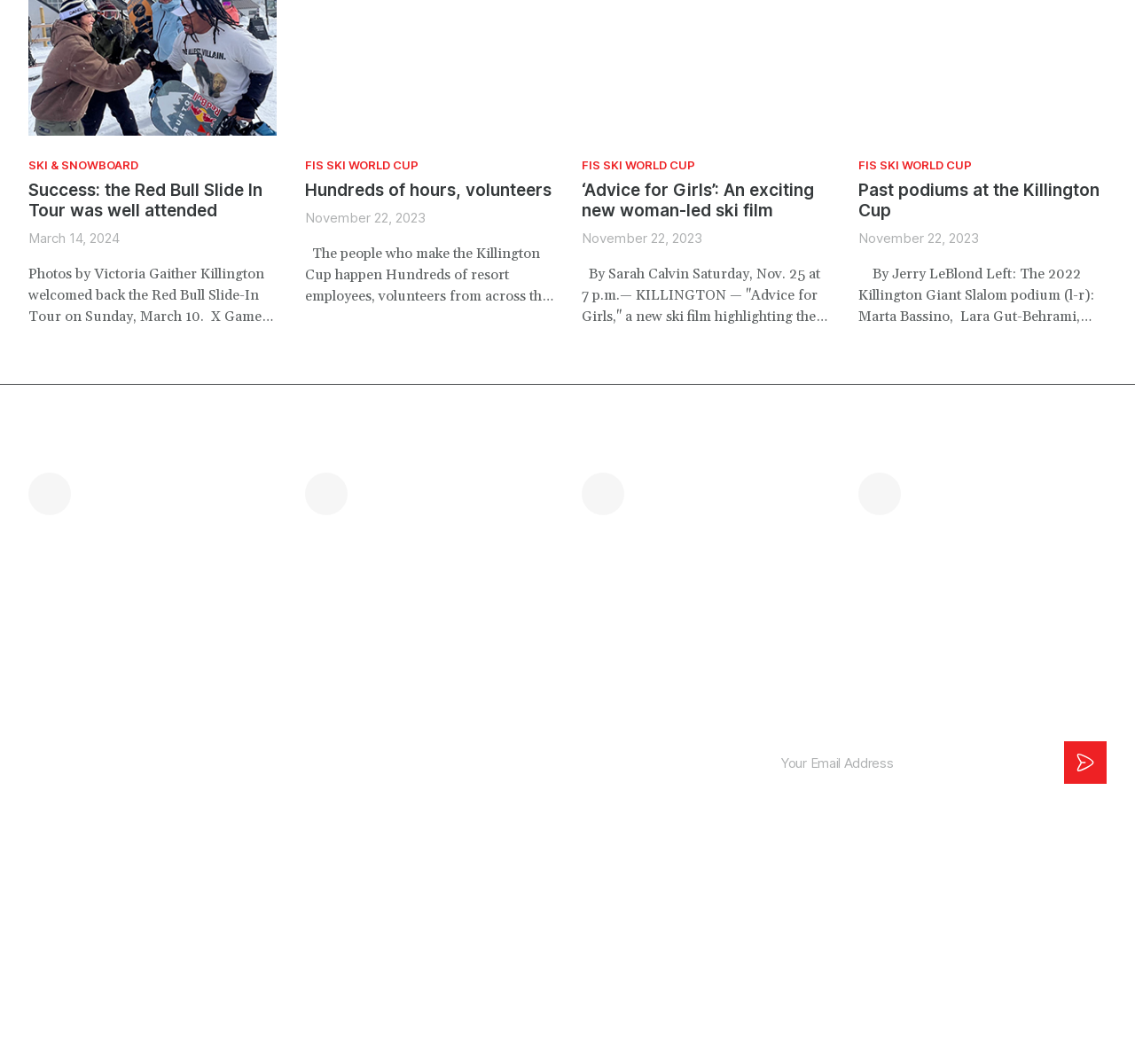Determine the bounding box coordinates of the section to be clicked to follow the instruction: "Read the article 'Success: the Red Bull Slide In Tour was well attended'". The coordinates should be given as four float numbers between 0 and 1, formatted as [left, top, right, bottom].

[0.025, 0.17, 0.244, 0.208]